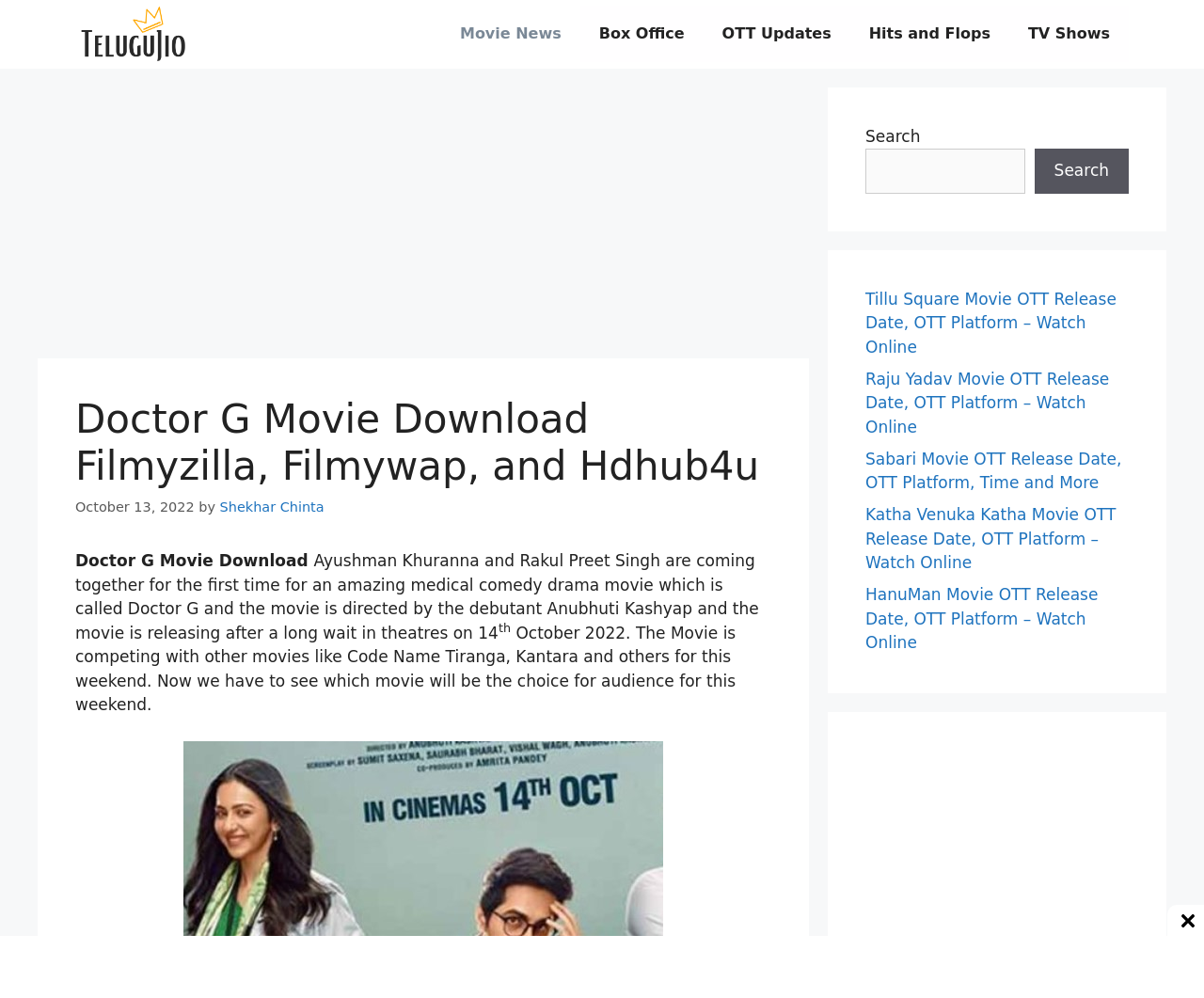Pinpoint the bounding box coordinates of the area that should be clicked to complete the following instruction: "Search for a movie". The coordinates must be given as four float numbers between 0 and 1, i.e., [left, top, right, bottom].

[0.719, 0.149, 0.851, 0.194]